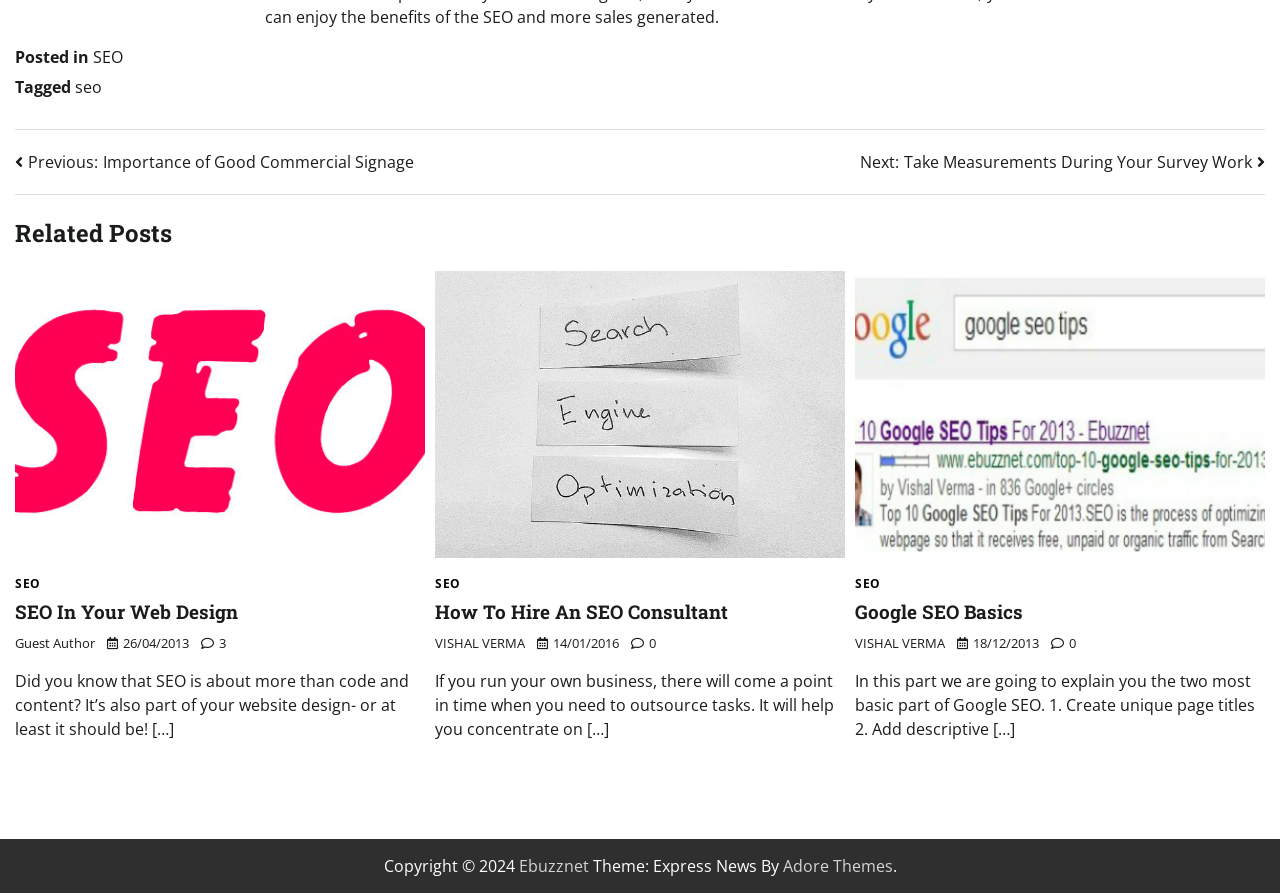Show the bounding box coordinates of the element that should be clicked to complete the task: "View the article about 'How To Hire An SEO Consultant'".

[0.34, 0.672, 0.66, 0.699]